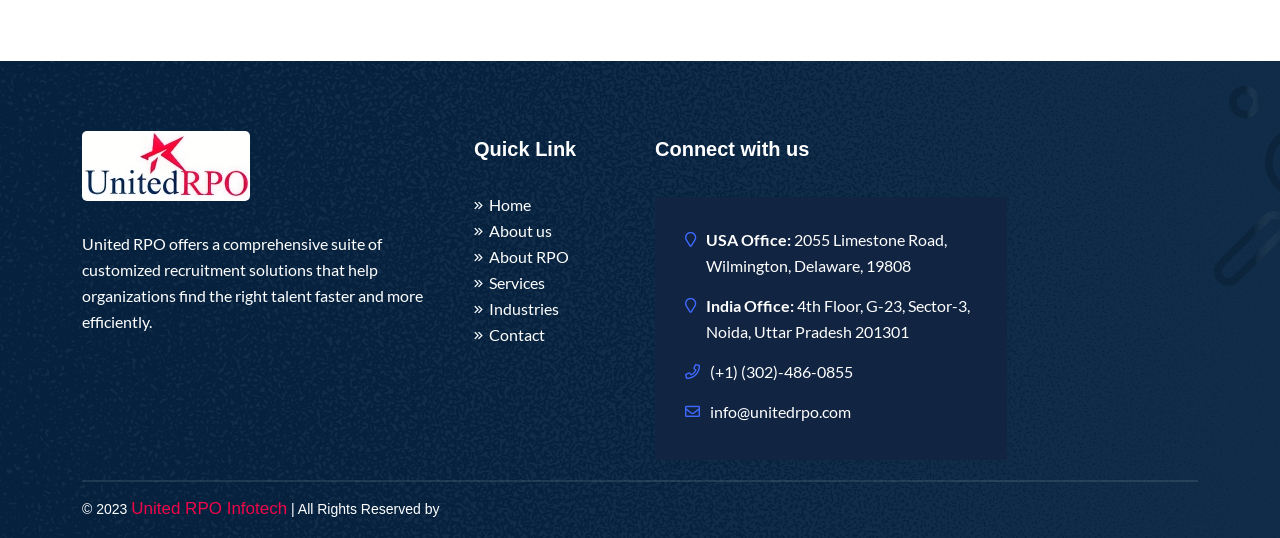Respond to the question below with a concise word or phrase:
How can one contact United RPO?

Phone and email